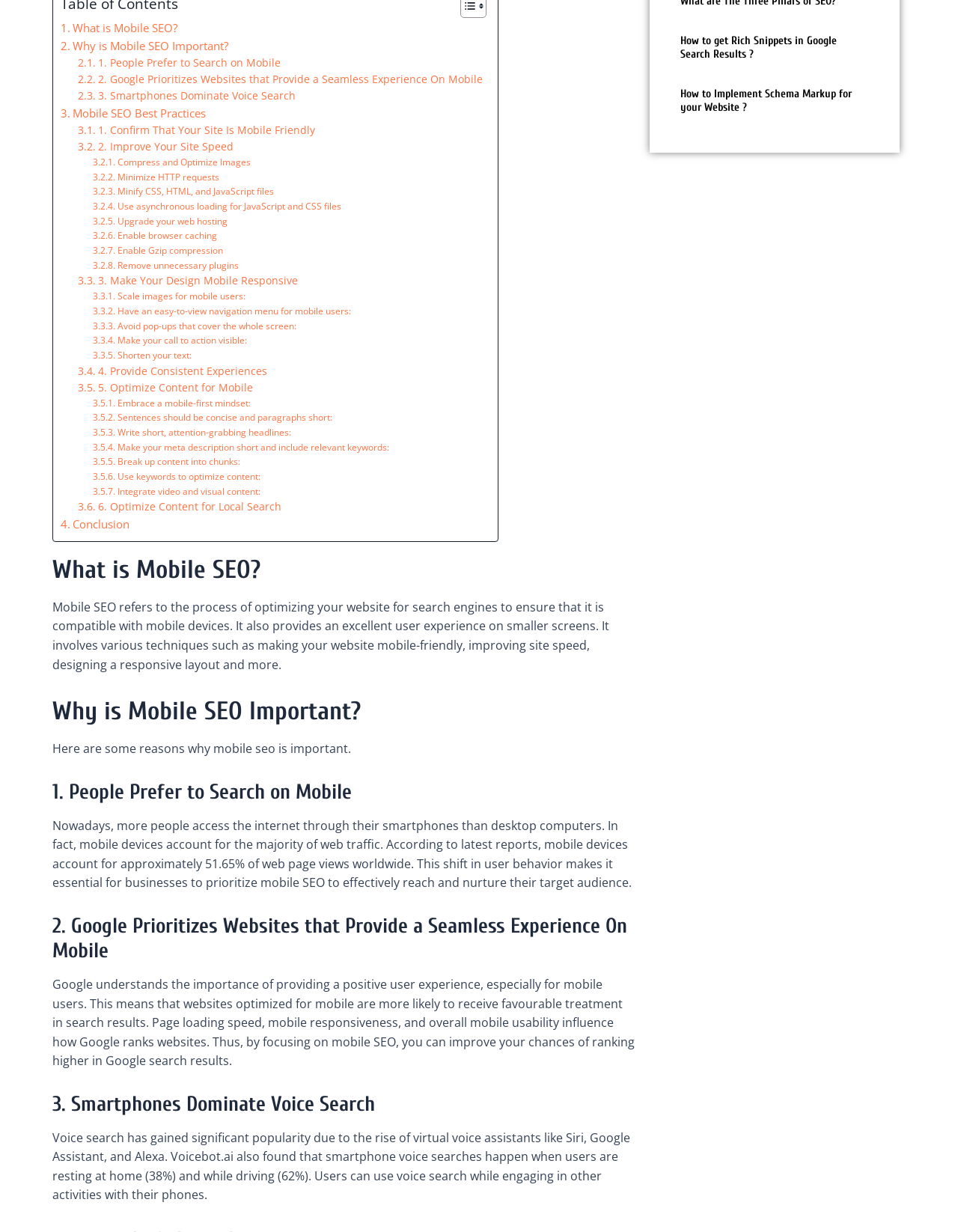Bounding box coordinates should be provided in the format (top-left x, top-left y, bottom-right x, bottom-right y) with all values between 0 and 1. Identify the bounding box for this UI element: Conclusion

[0.063, 0.418, 0.135, 0.433]